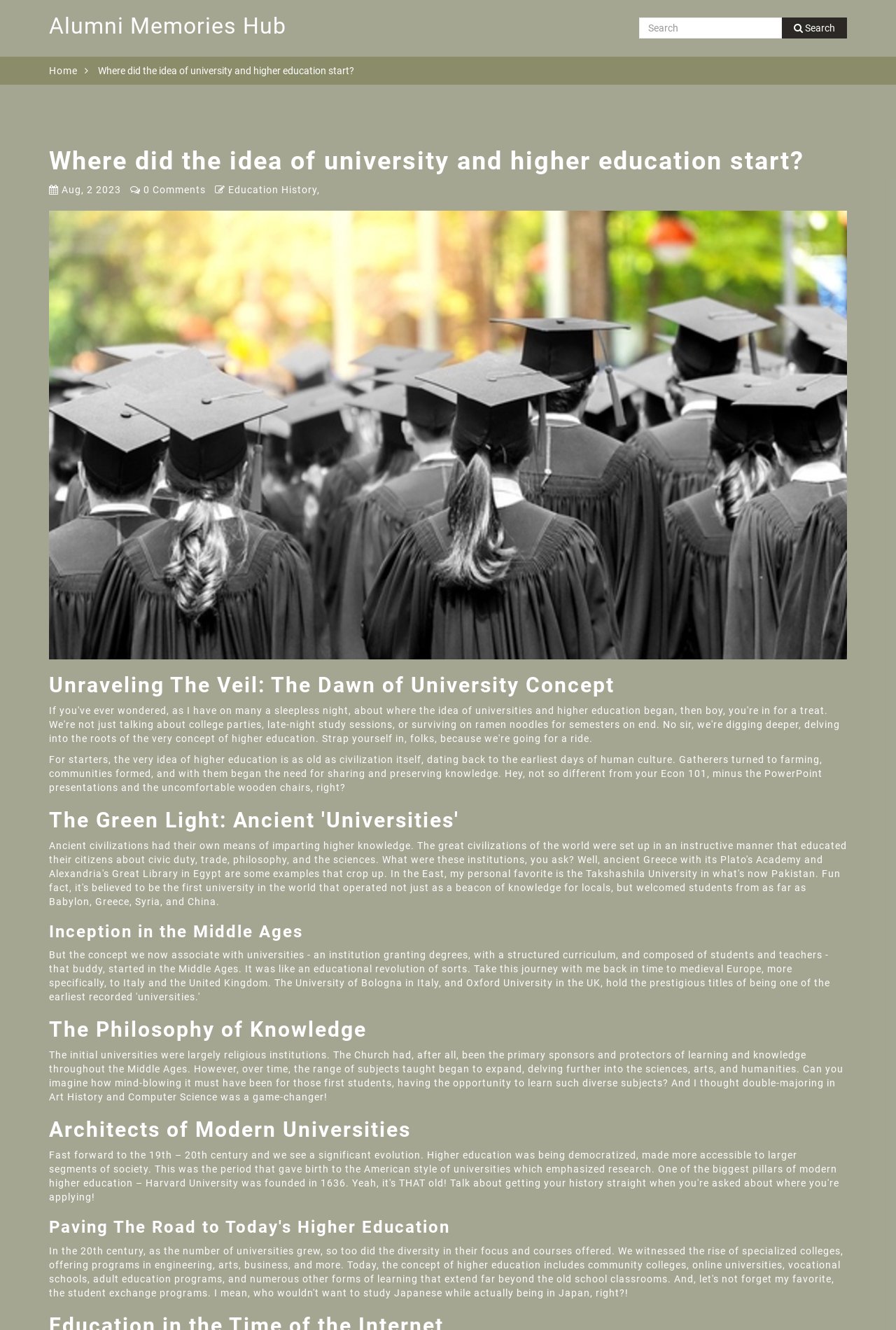Use a single word or phrase to answer the question:
What is the category of the article?

Education History